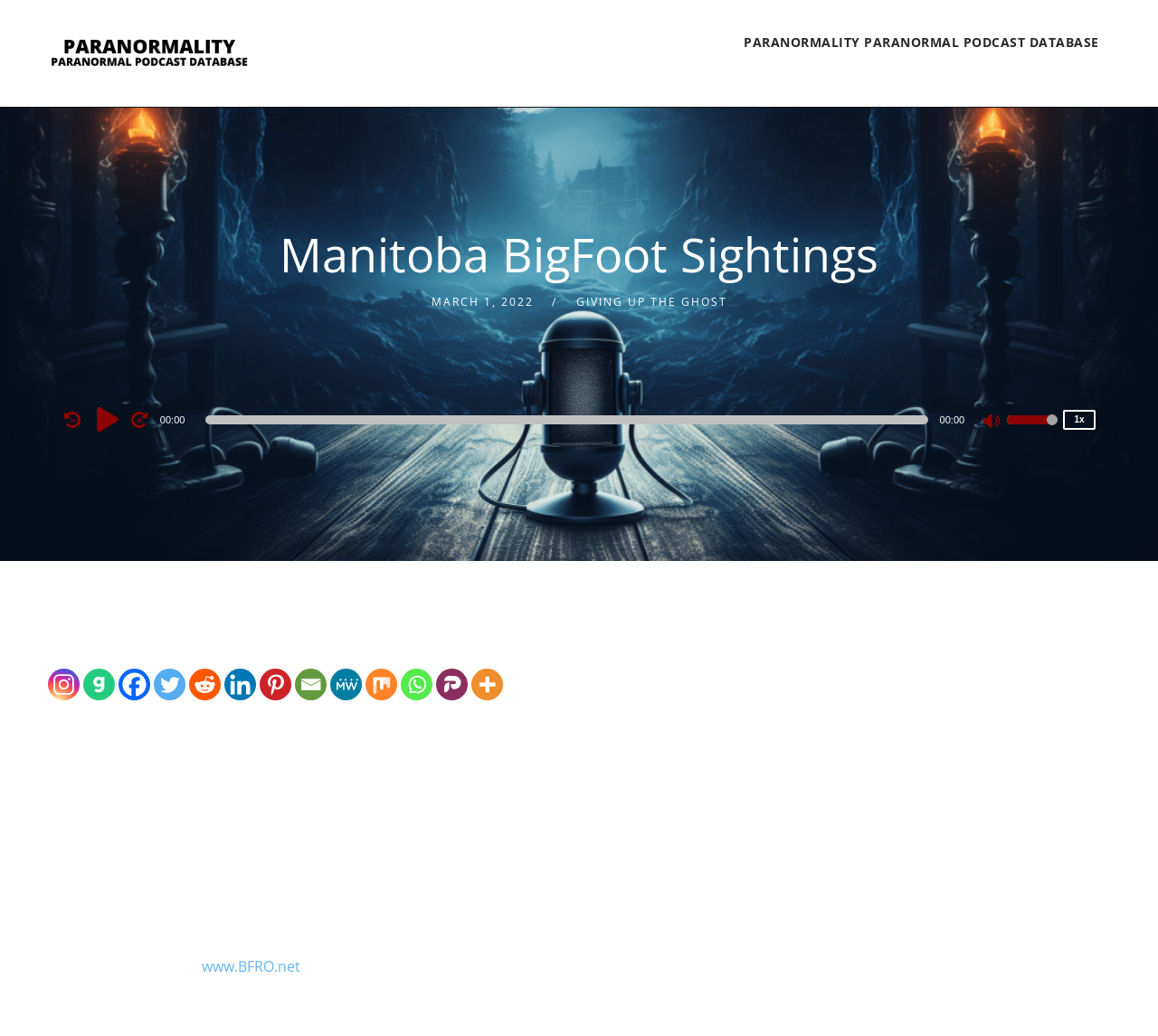Find the bounding box coordinates of the area to click in order to follow the instruction: "Explore BFRO.net".

[0.174, 0.923, 0.26, 0.942]